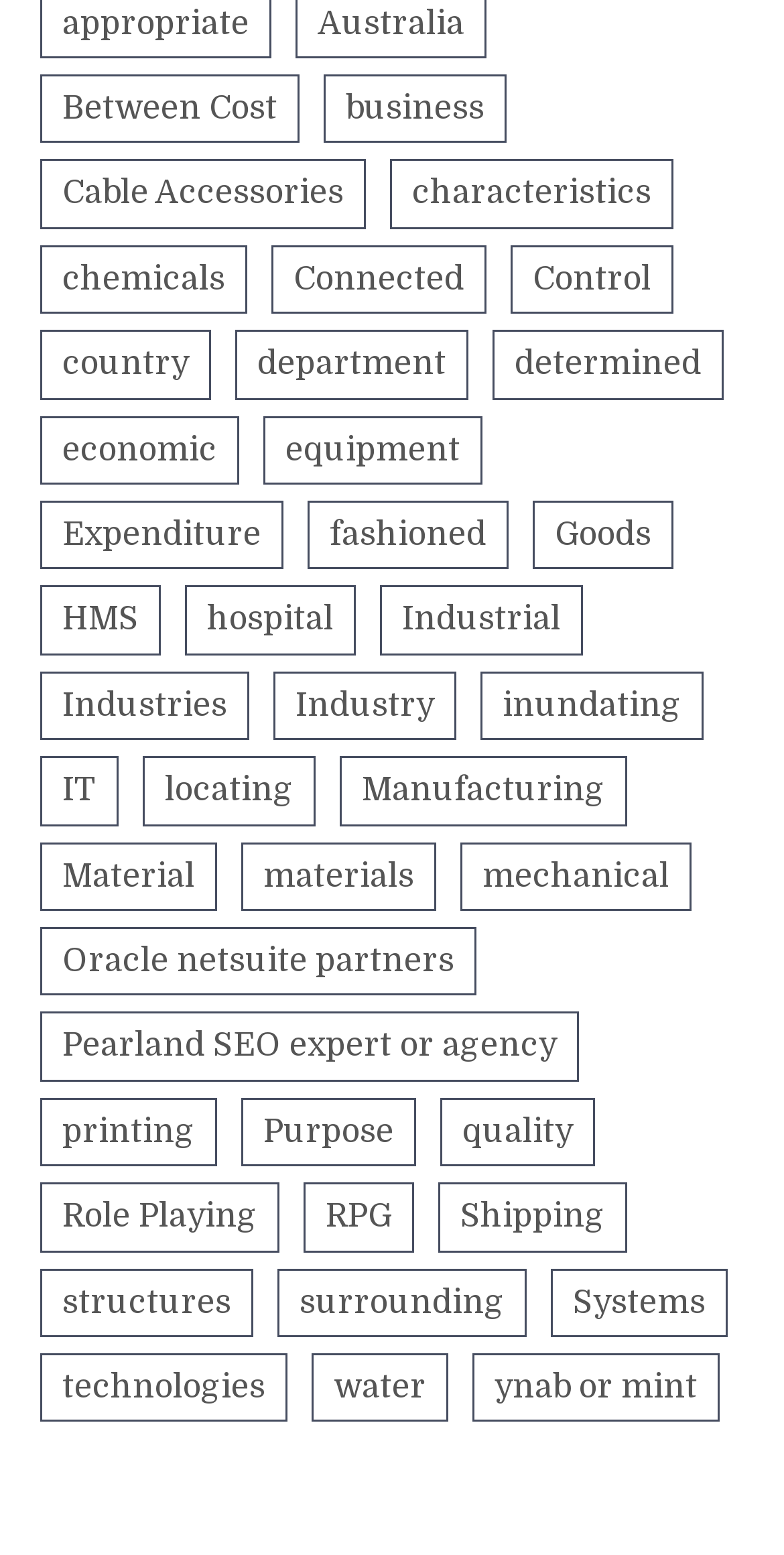From the element description Read More, predict the bounding box coordinates of the UI element. The coordinates must be specified in the format (top-left x, top-left y, bottom-right x, bottom-right y) and should be within the 0 to 1 range.

None